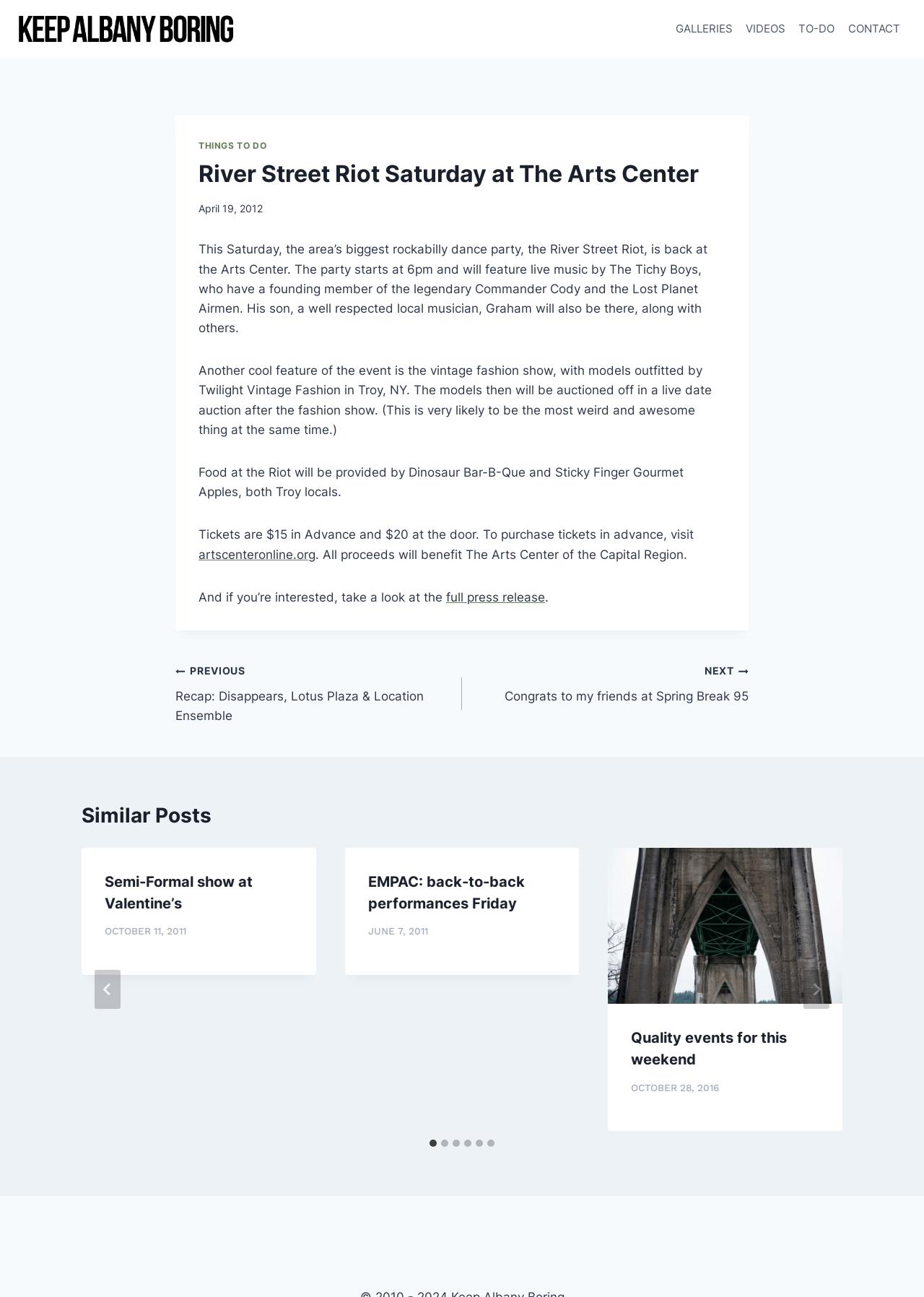Using the webpage screenshot, locate the HTML element that fits the following description and provide its bounding box: "aria-label="Go to last slide"".

[0.102, 0.748, 0.13, 0.778]